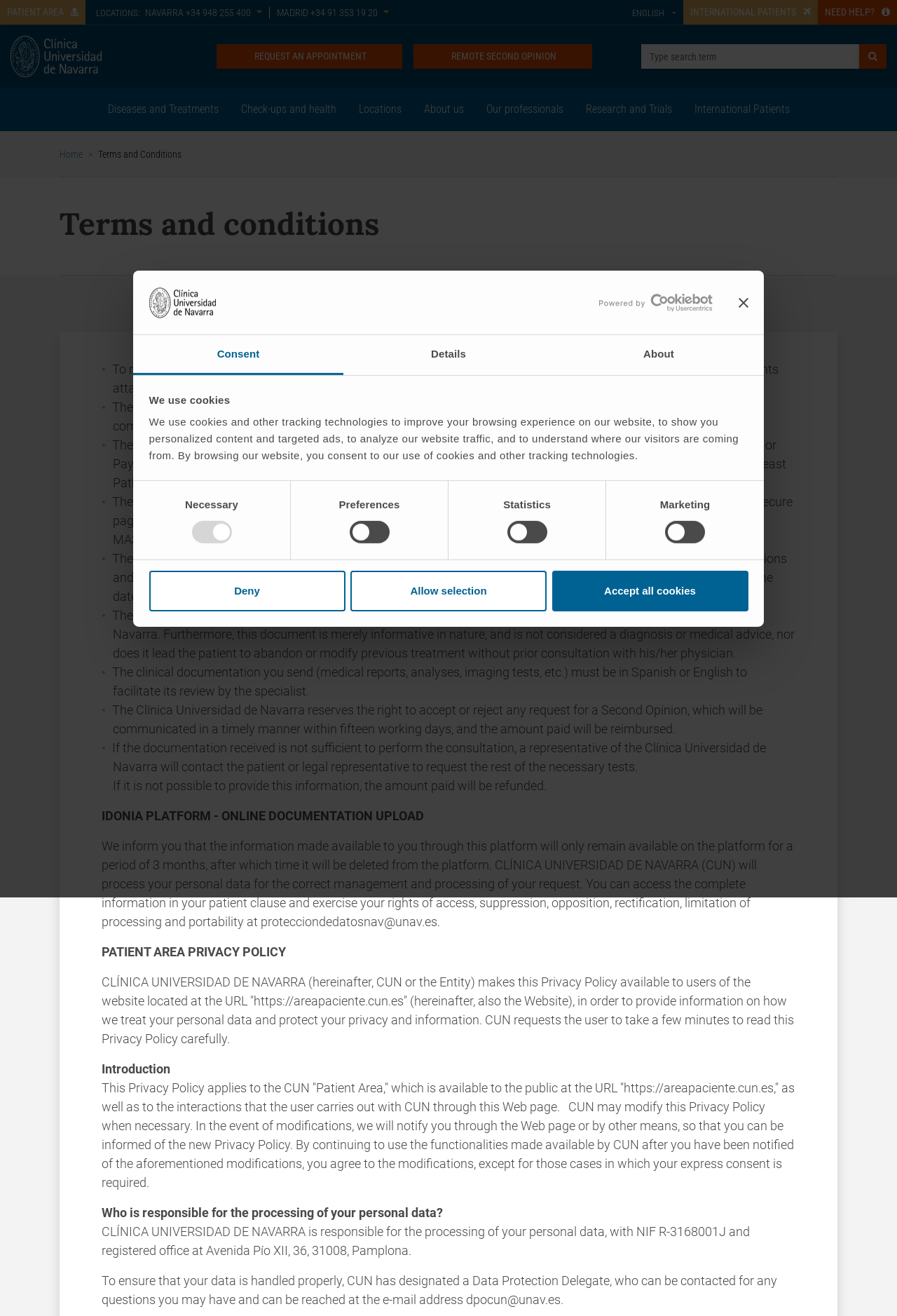Please identify the bounding box coordinates of the clickable element to fulfill the following instruction: "Click the 'PATIENT AREA' button". The coordinates should be four float numbers between 0 and 1, i.e., [left, top, right, bottom].

[0.0, 0.0, 0.095, 0.019]